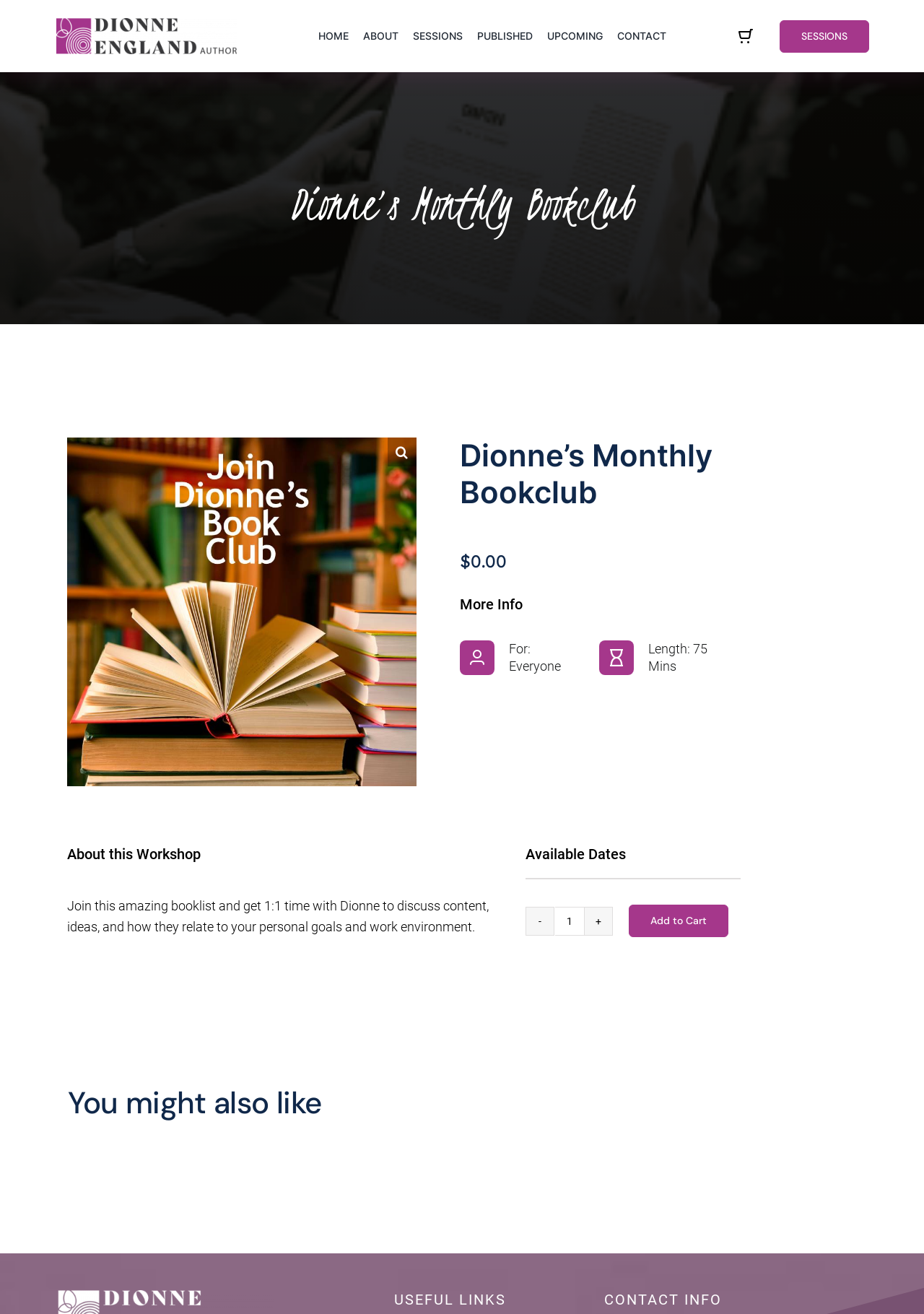Using the description "Add to Cart", locate and provide the bounding box of the UI element.

[0.681, 0.689, 0.789, 0.713]